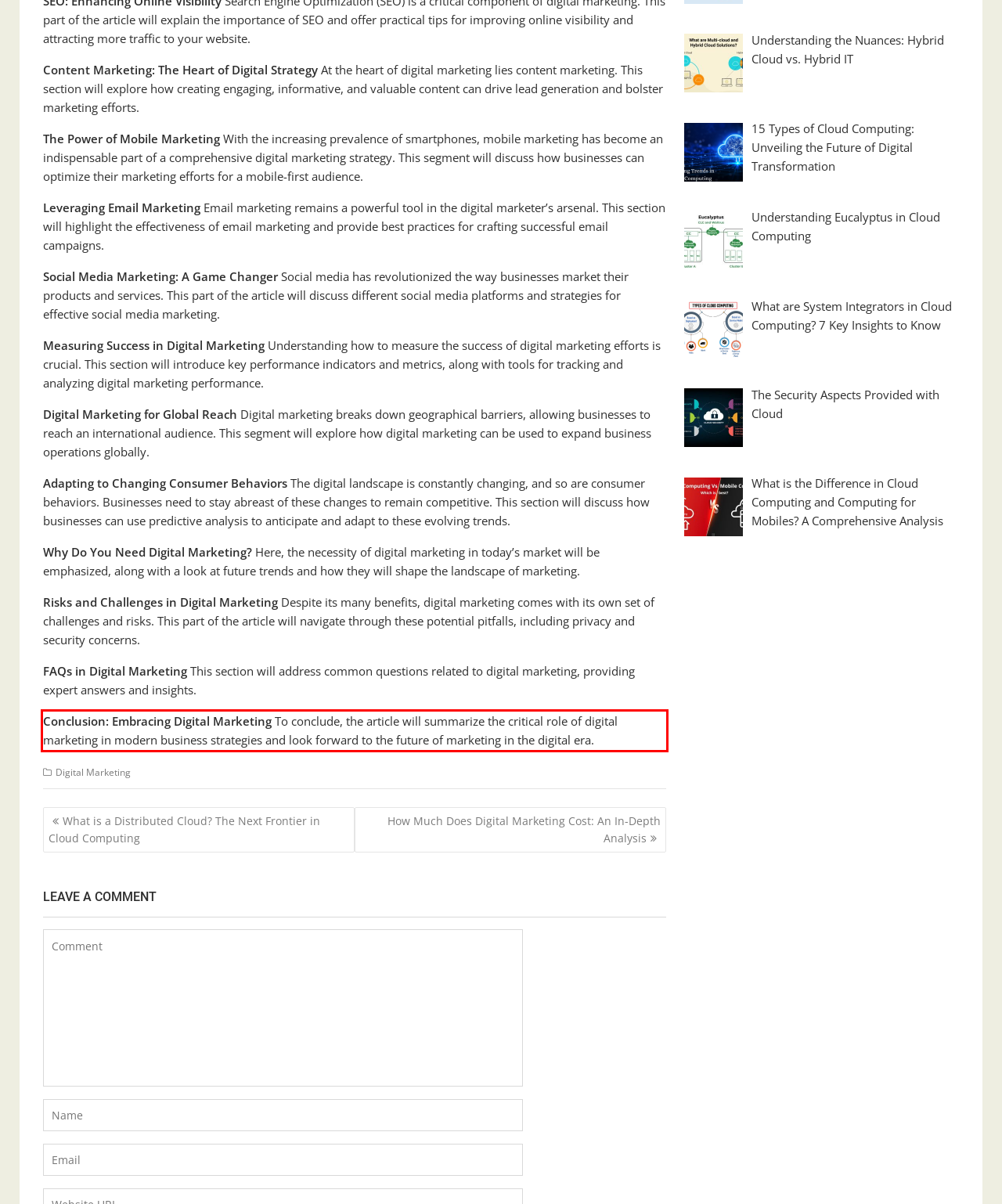Review the webpage screenshot provided, and perform OCR to extract the text from the red bounding box.

Conclusion: Embracing Digital Marketing To conclude, the article will summarize the critical role of digital marketing in modern business strategies and look forward to the future of marketing in the digital era.